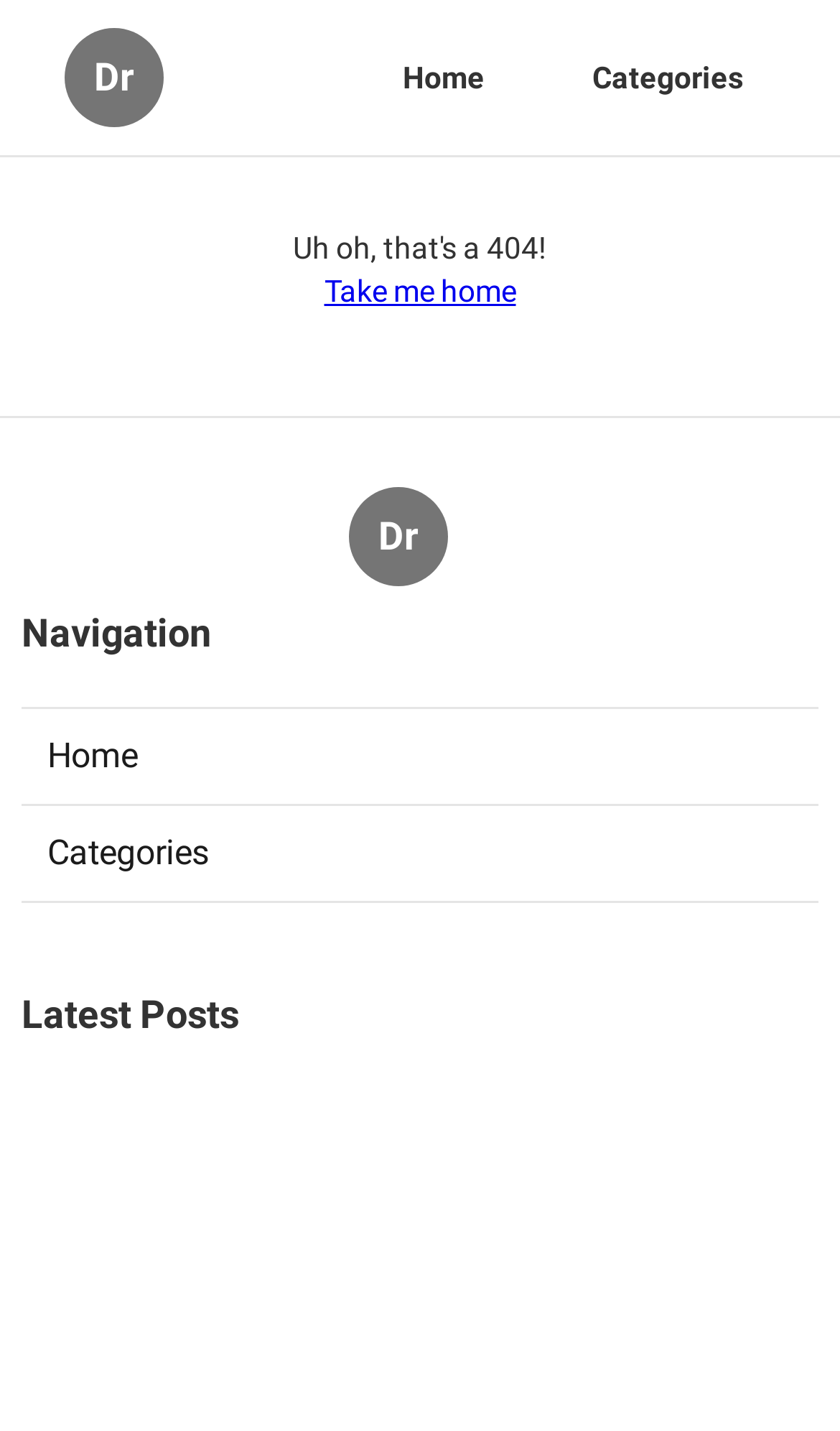How many times does the word 'Home' appear?
Please look at the screenshot and answer in one word or a short phrase.

3